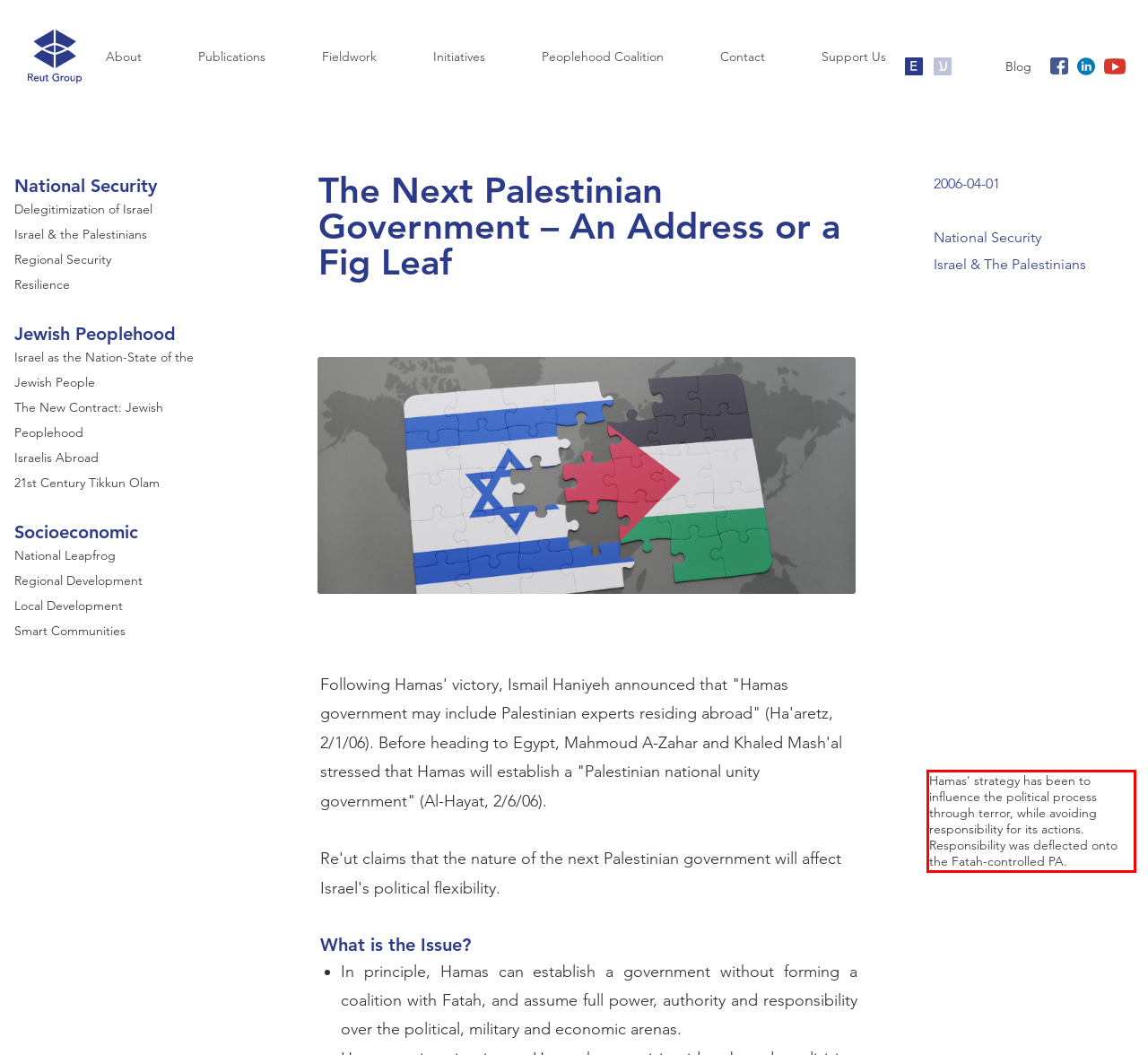Locate the red bounding box in the provided webpage screenshot and use OCR to determine the text content inside it.

Hamas' strategy has been to influence the political process through terror, while avoiding responsibility for its actions. Responsibility was deflected onto the Fatah-controlled PA.